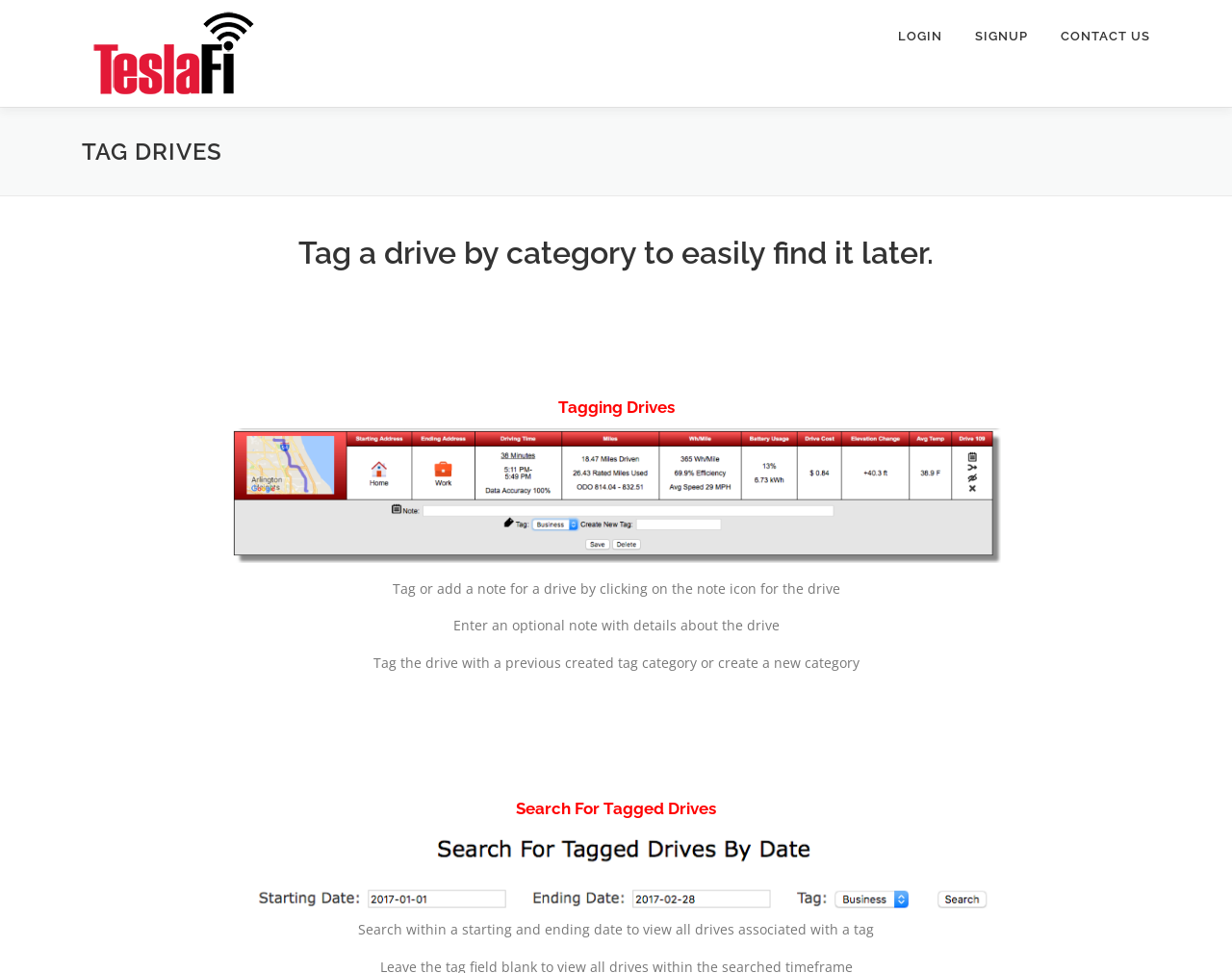What can you search for in tagged drives?
Please use the visual content to give a single word or phrase answer.

Drives within a date range